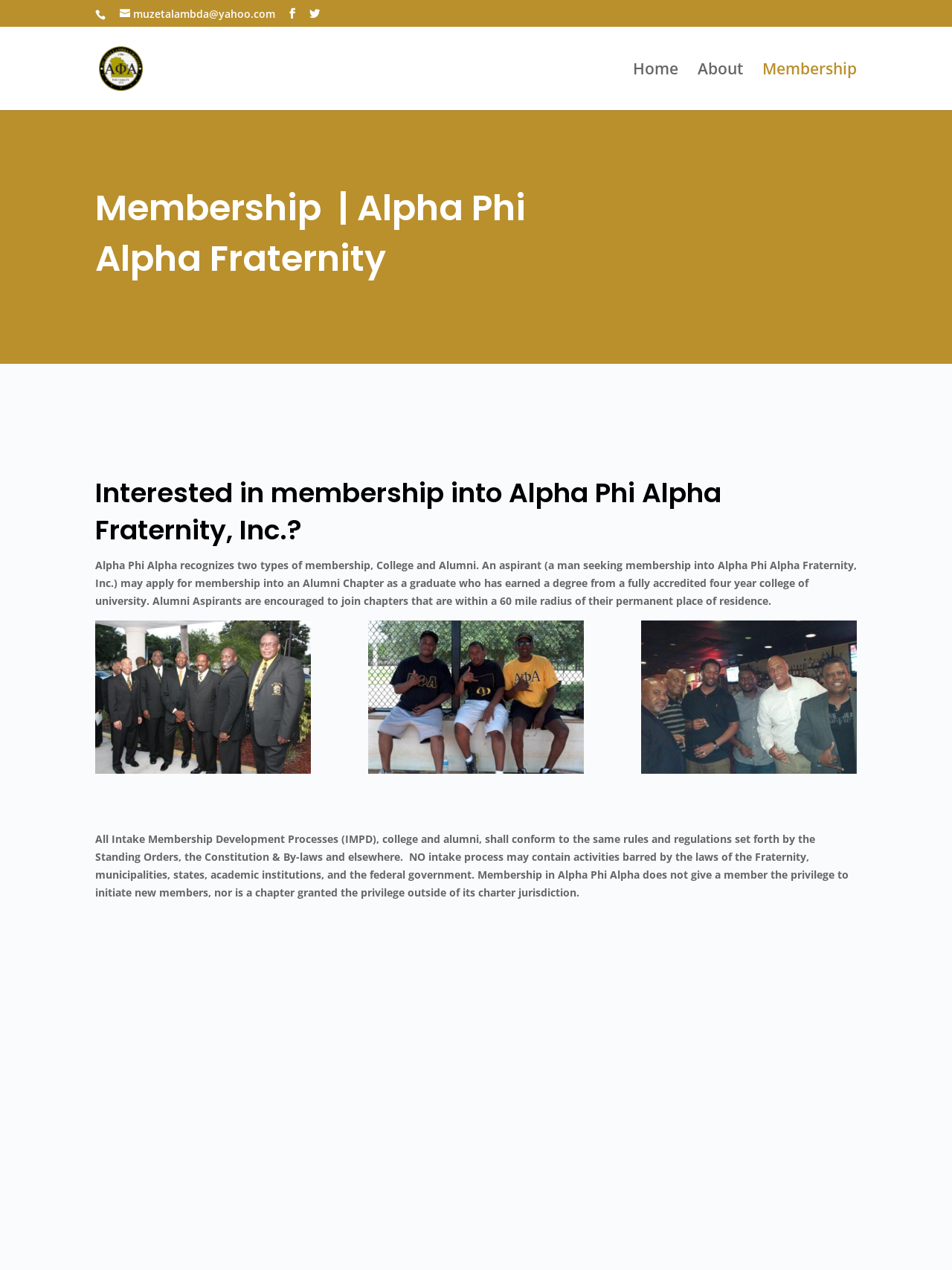Please identify the bounding box coordinates of the element's region that needs to be clicked to fulfill the following instruction: "Search for something". The bounding box coordinates should consist of four float numbers between 0 and 1, i.e., [left, top, right, bottom].

[0.1, 0.021, 0.9, 0.022]